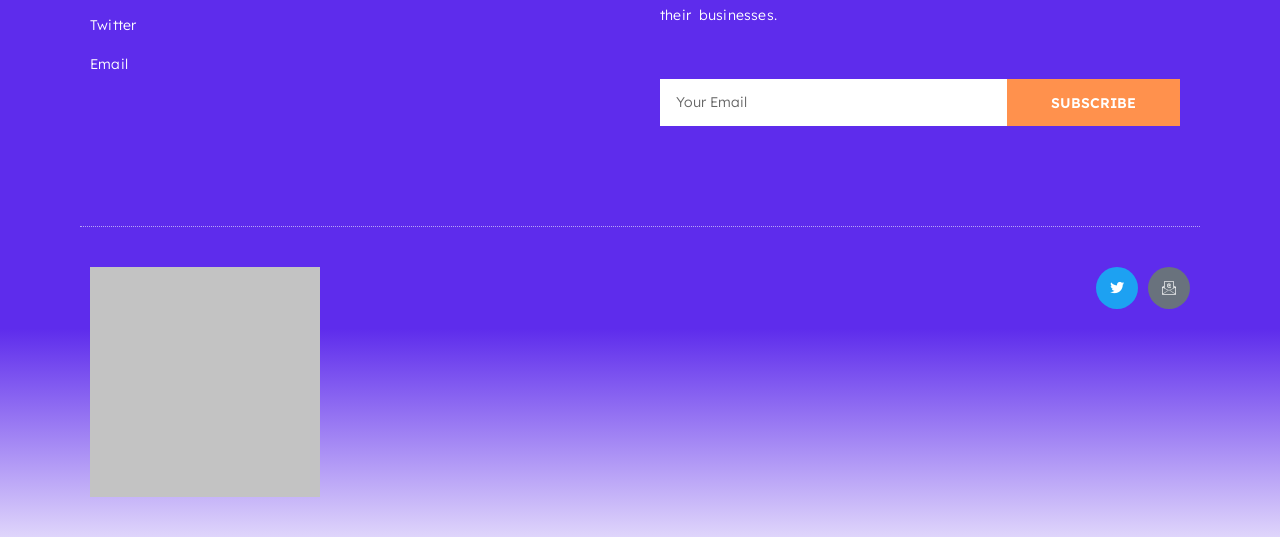Please look at the image and answer the question with a detailed explanation: What is the purpose of the textbox?

The textbox has a label 'Your Email' and is required, which suggests that it is used to enter an email address. This is likely for subscription purposes, as there is a 'SUBSCRIBE' button next to it.